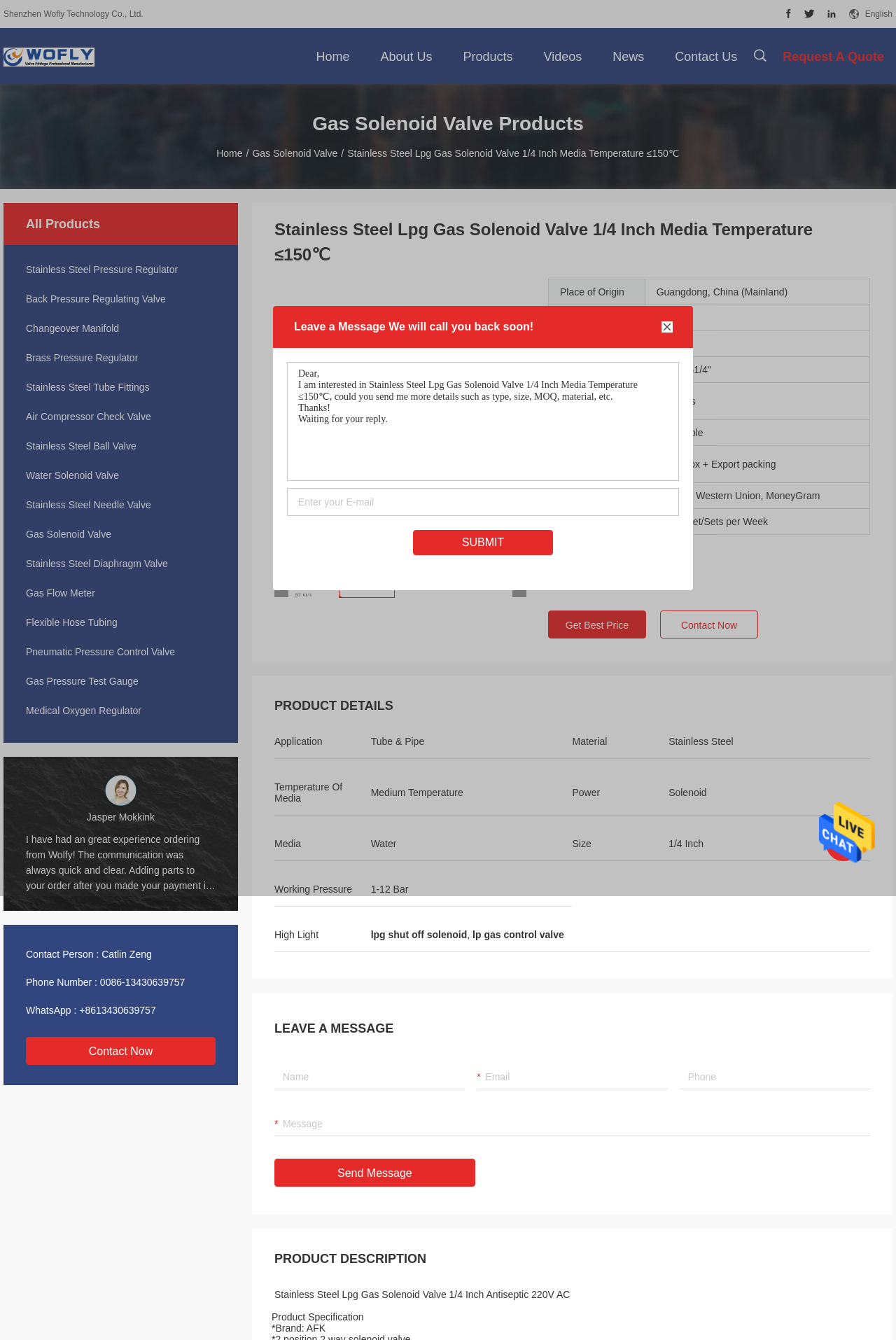Refer to the image and answer the question with as much detail as possible: What is the contact person's name?

At the bottom of the webpage, we can see a static text element with the contact person's name 'Catlin Zeng'.